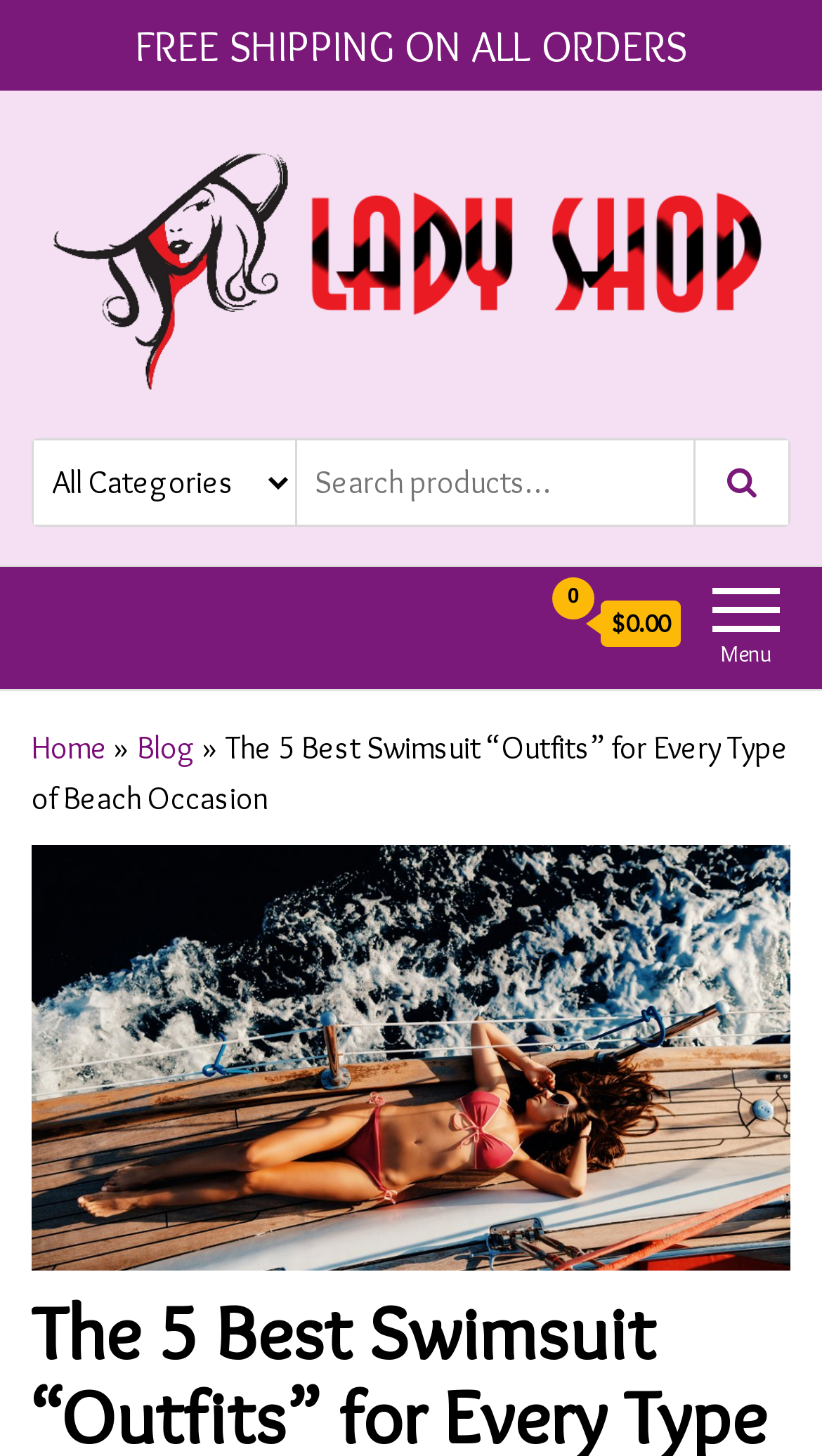Answer this question in one word or a short phrase: What is the current total cost?

$0.00